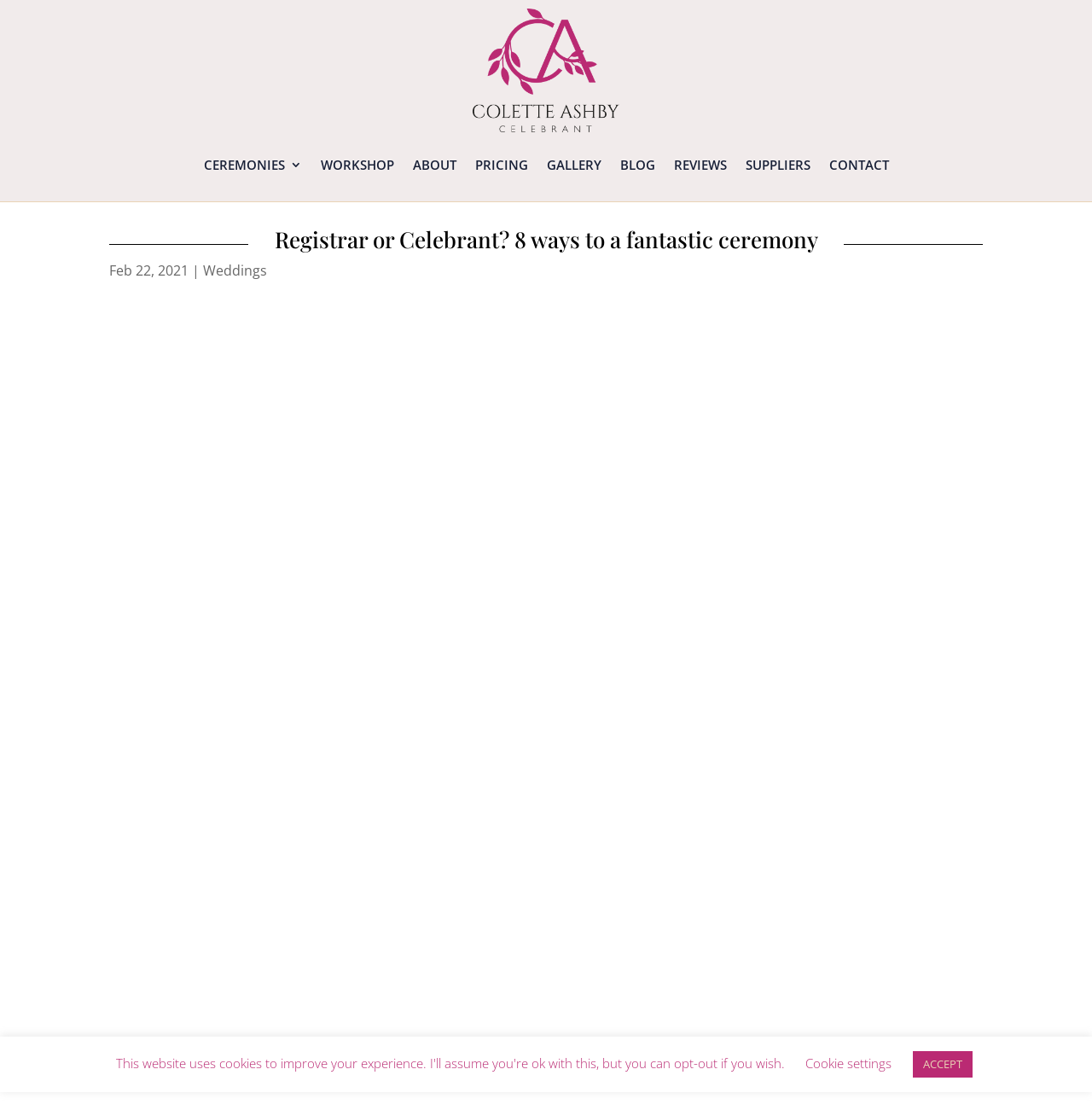Locate the bounding box coordinates of the clickable part needed for the task: "View Weddings".

[0.186, 0.235, 0.245, 0.252]